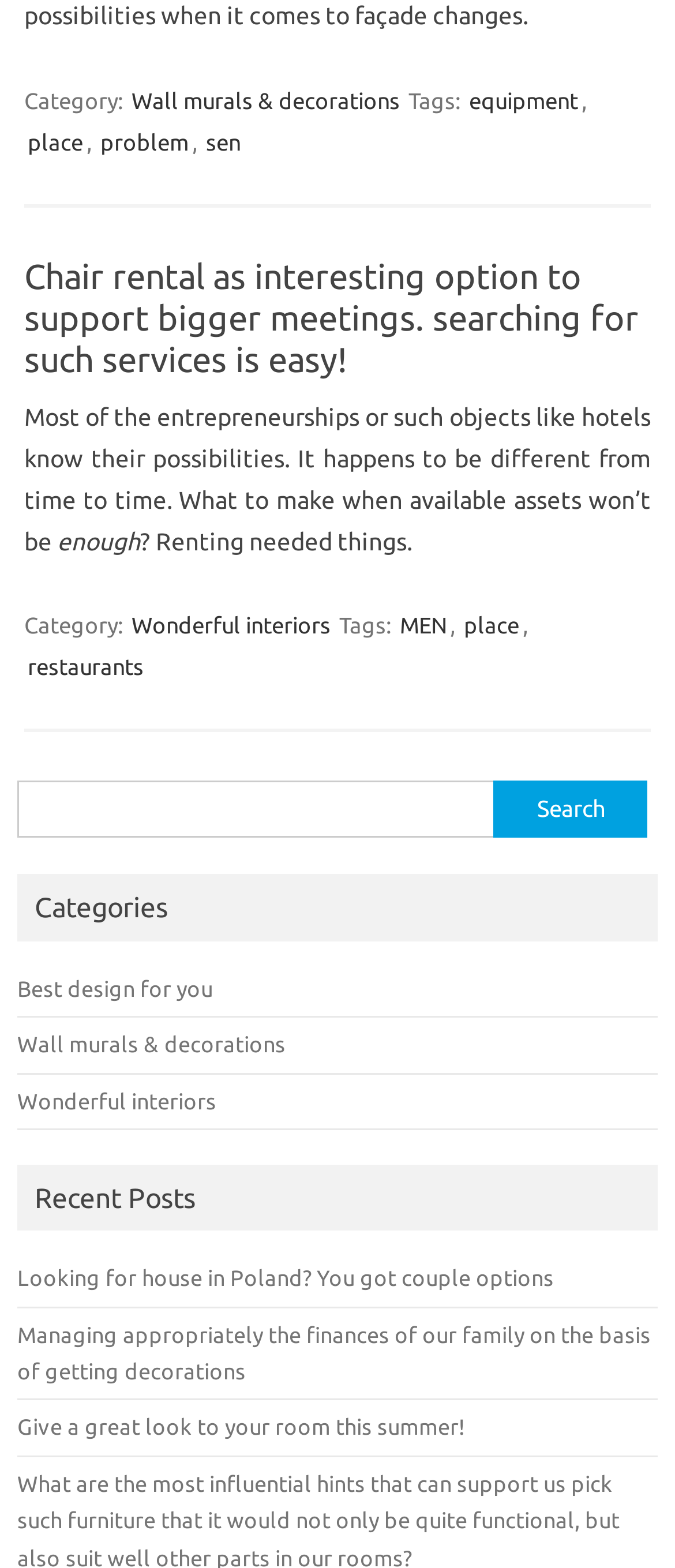Kindly determine the bounding box coordinates for the area that needs to be clicked to execute this instruction: "Check the post about Looking for house in Poland".

[0.026, 0.807, 0.821, 0.823]